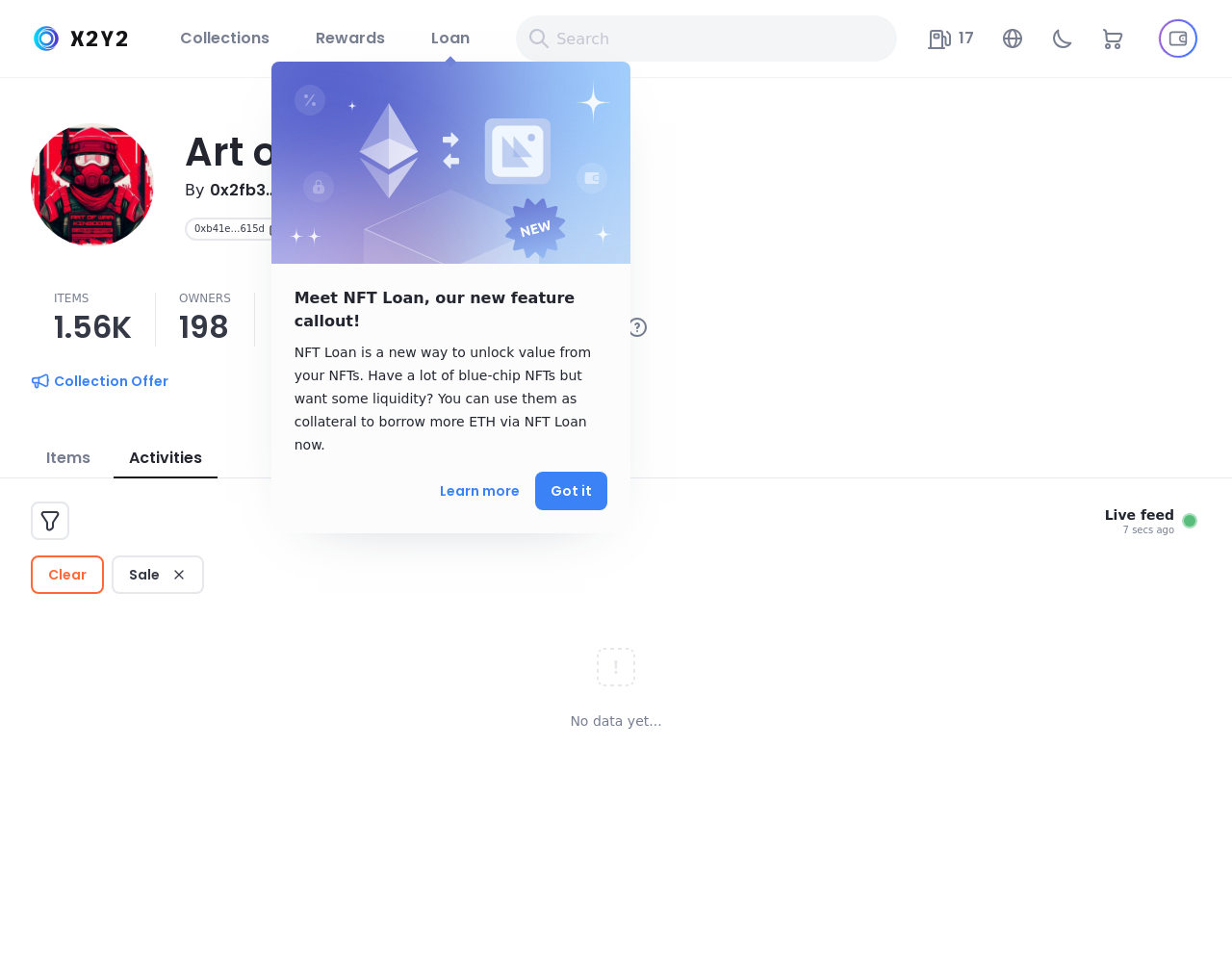What is the purpose of the button with the text 'Copy to clipboard'?
Look at the image and provide a short answer using one word or a phrase.

To copy a text